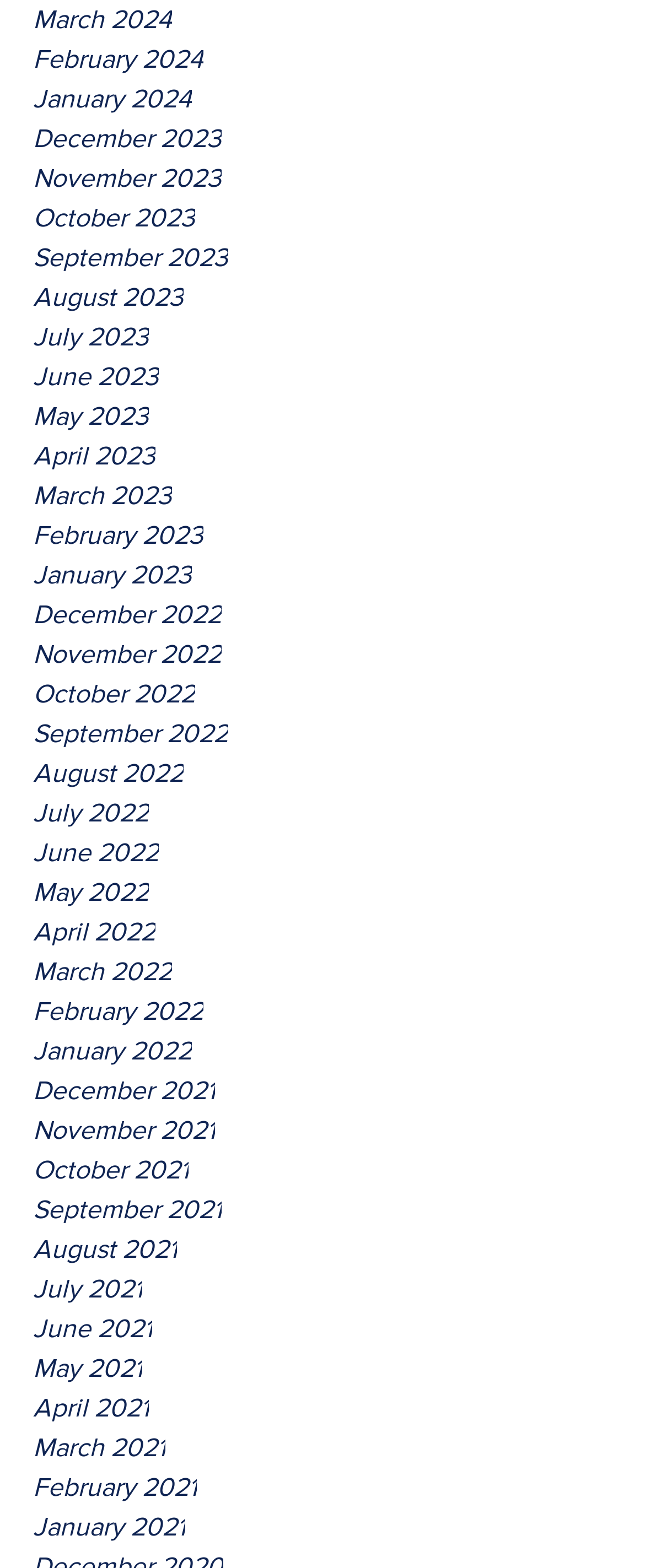What is the latest month listed on the webpage?
From the image, provide a succinct answer in one word or a short phrase.

February 2024